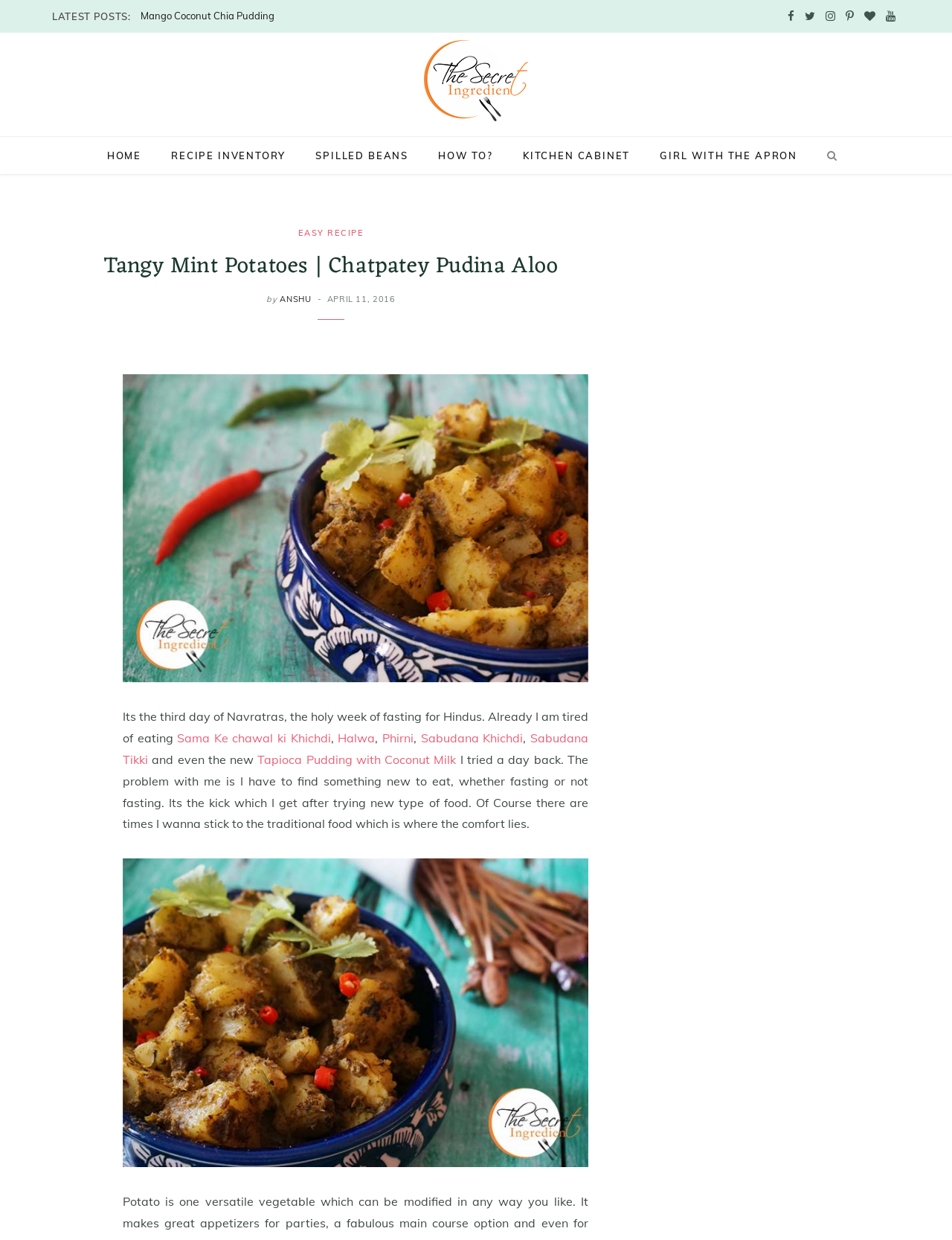How many images are there in the article?
Using the information from the image, answer the question thoroughly.

I counted the number of images in the article, which are 'MintPotatoes_Featured3' and 'MintPotatoes_Featured5', totaling 2 images.